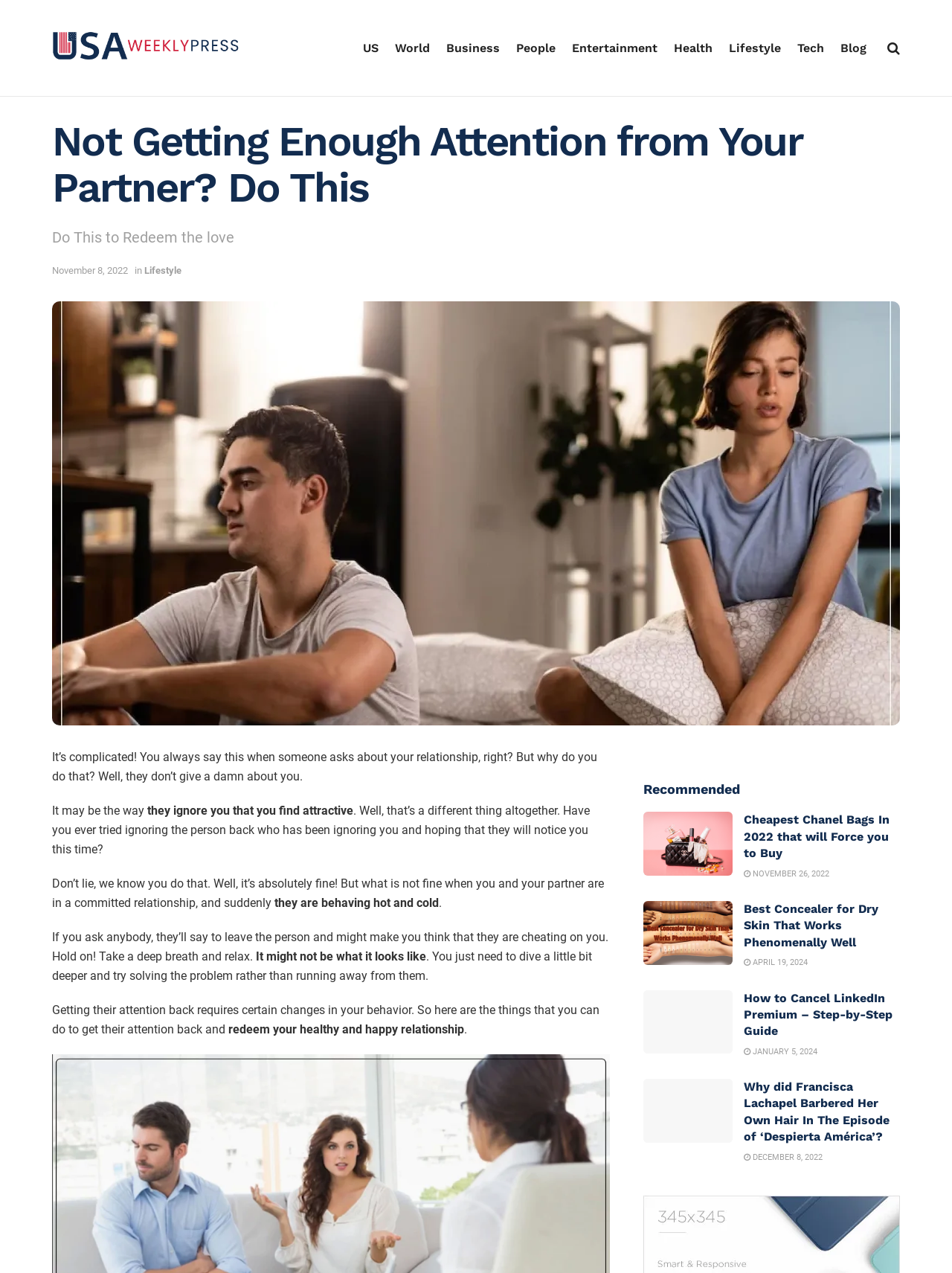Pinpoint the bounding box coordinates of the clickable area necessary to execute the following instruction: "Check the 'Recommended' section". The coordinates should be given as four float numbers between 0 and 1, namely [left, top, right, bottom].

[0.676, 0.612, 0.777, 0.629]